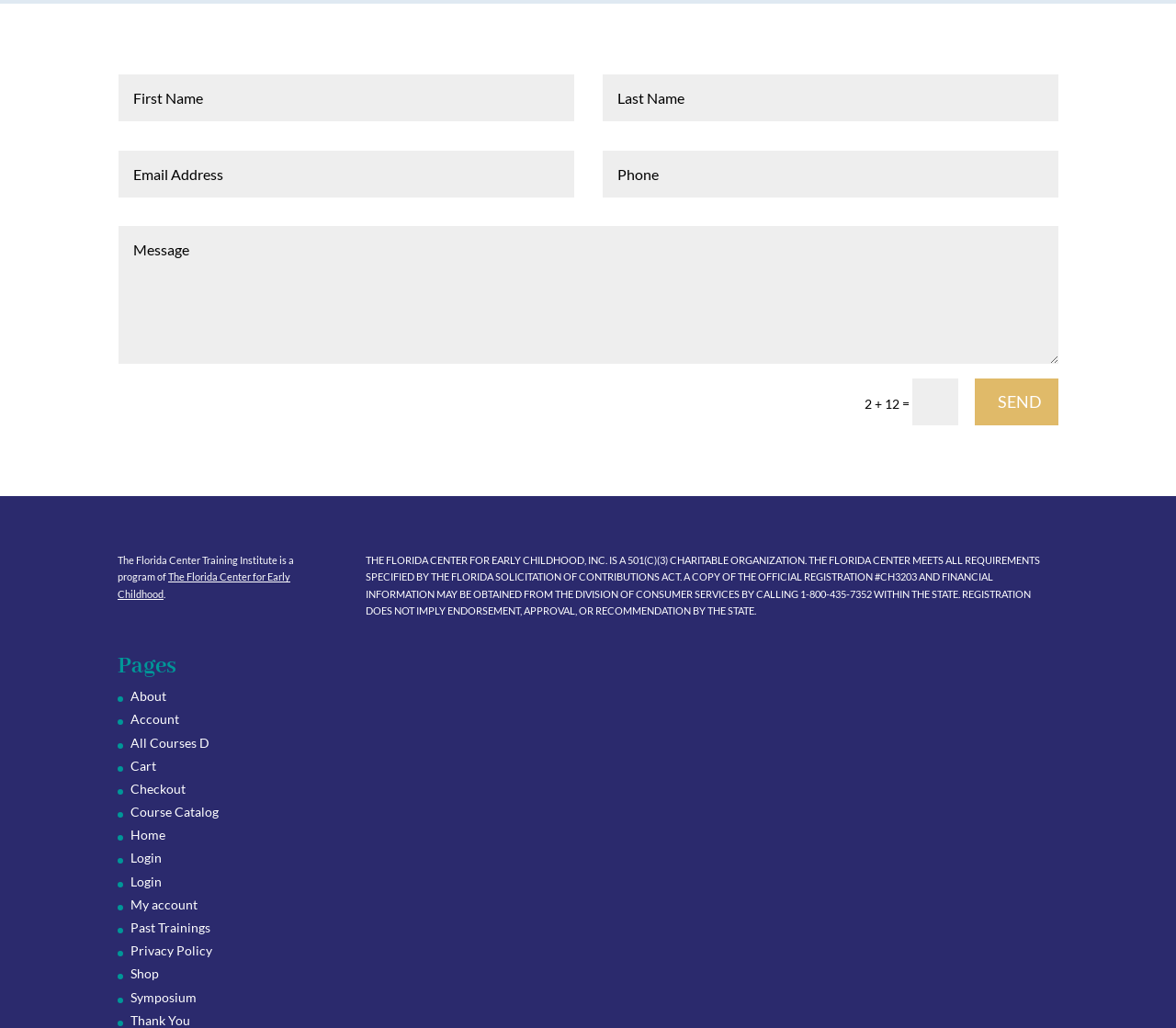How many textboxes are on the webpage?
Using the image as a reference, answer the question with a short word or phrase.

5